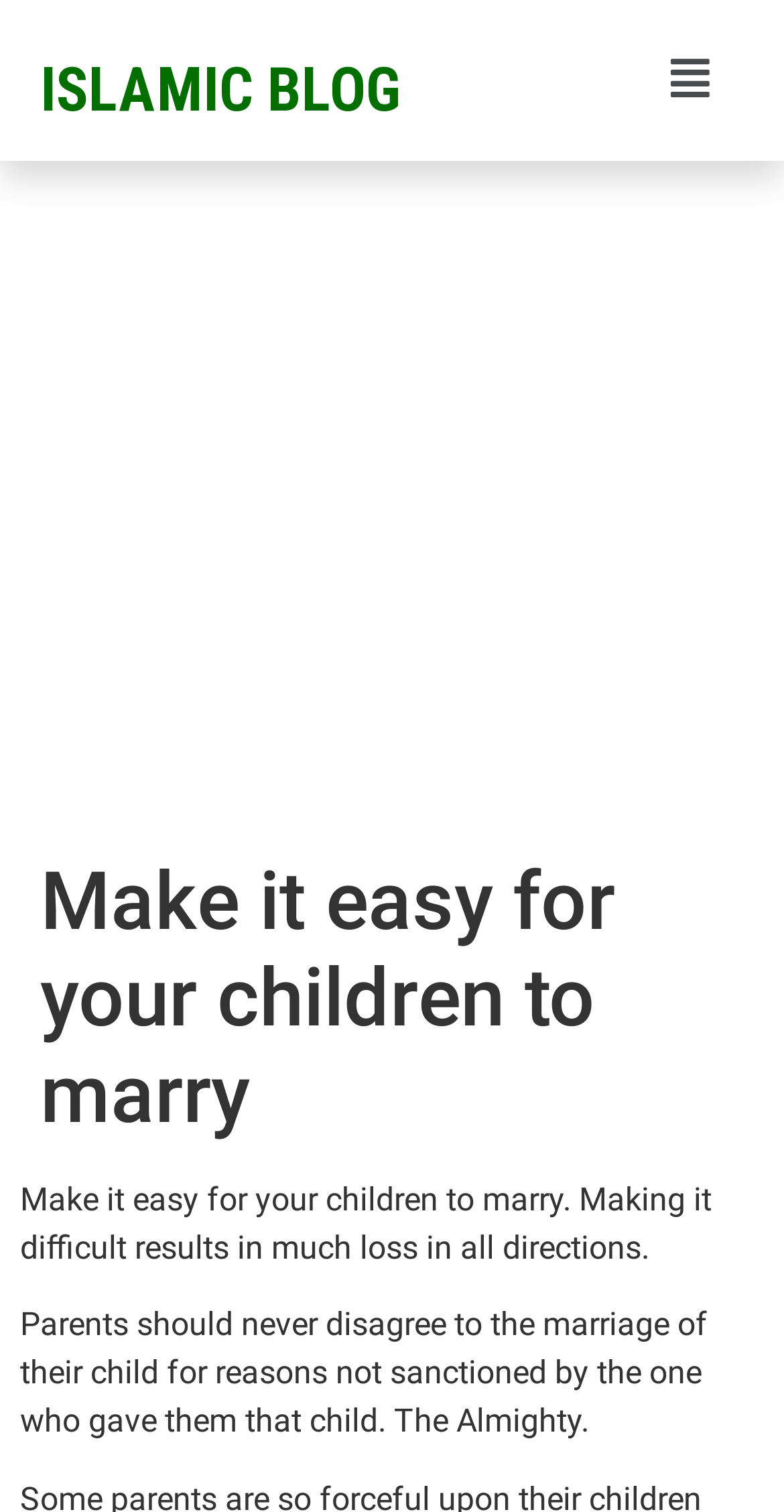Identify and provide the main heading of the webpage.

Make it easy for your children to marry